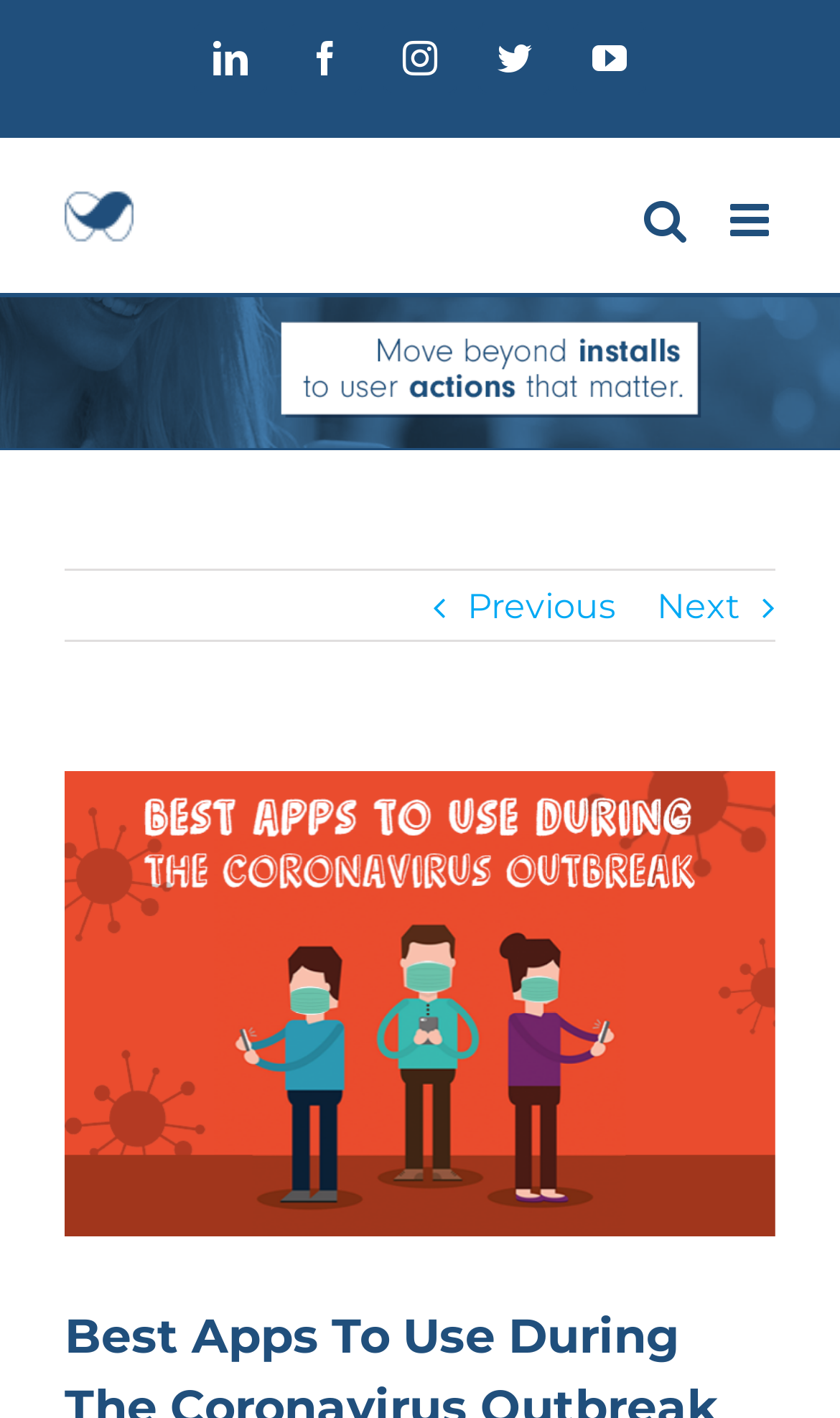Determine the bounding box for the UI element described here: "aria-label="Toggle mobile search"".

[0.767, 0.14, 0.818, 0.172]